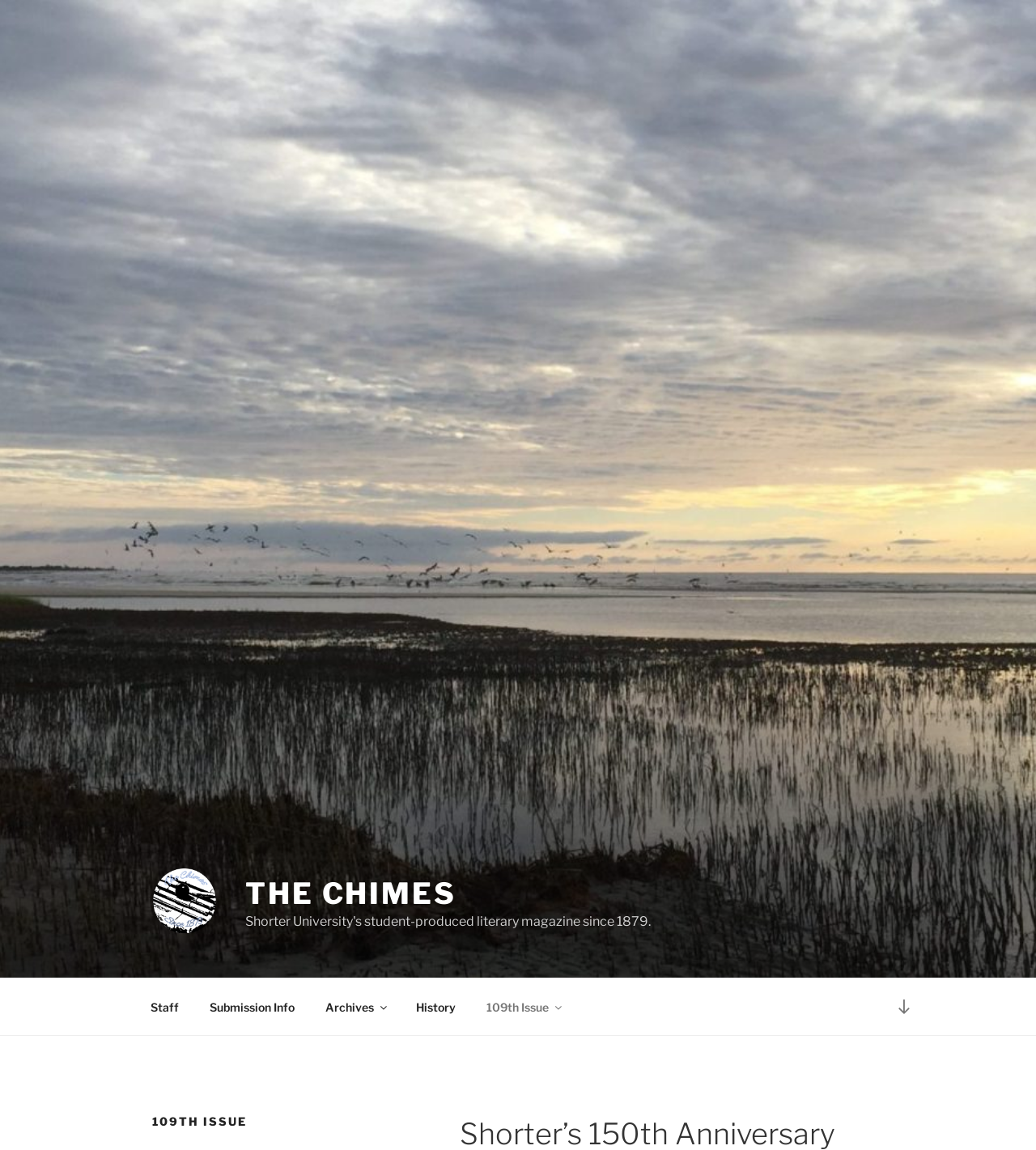Identify the bounding box coordinates of the region that should be clicked to execute the following instruction: "go to submission info page".

[0.188, 0.858, 0.298, 0.893]